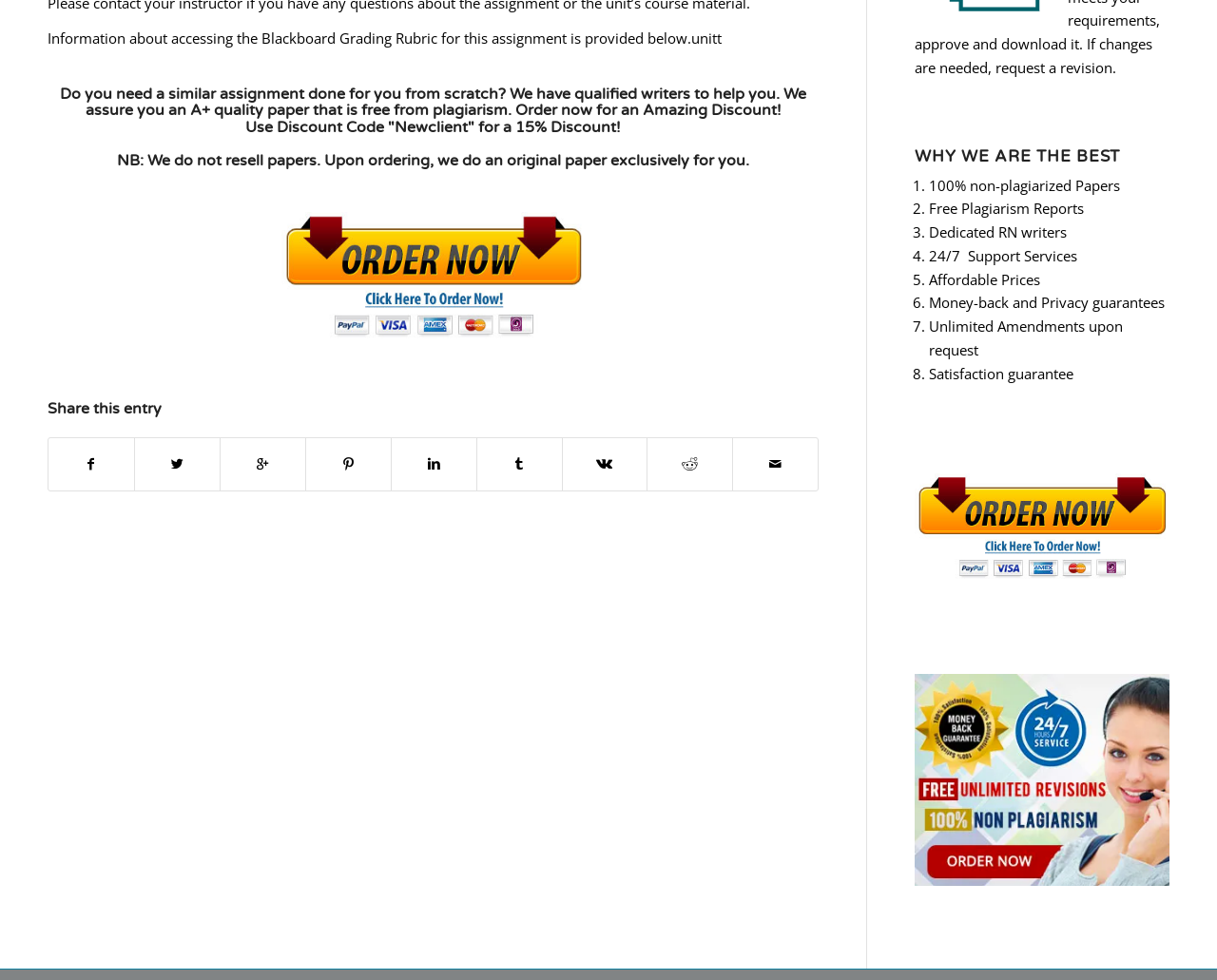Please examine the image and answer the question with a detailed explanation:
What is the guarantee provided by this service?

The guarantee provided by this service is mentioned in the last point of the benefits list, which is '8. Satisfaction guarantee'. This guarantee ensures that users are satisfied with the service provided.